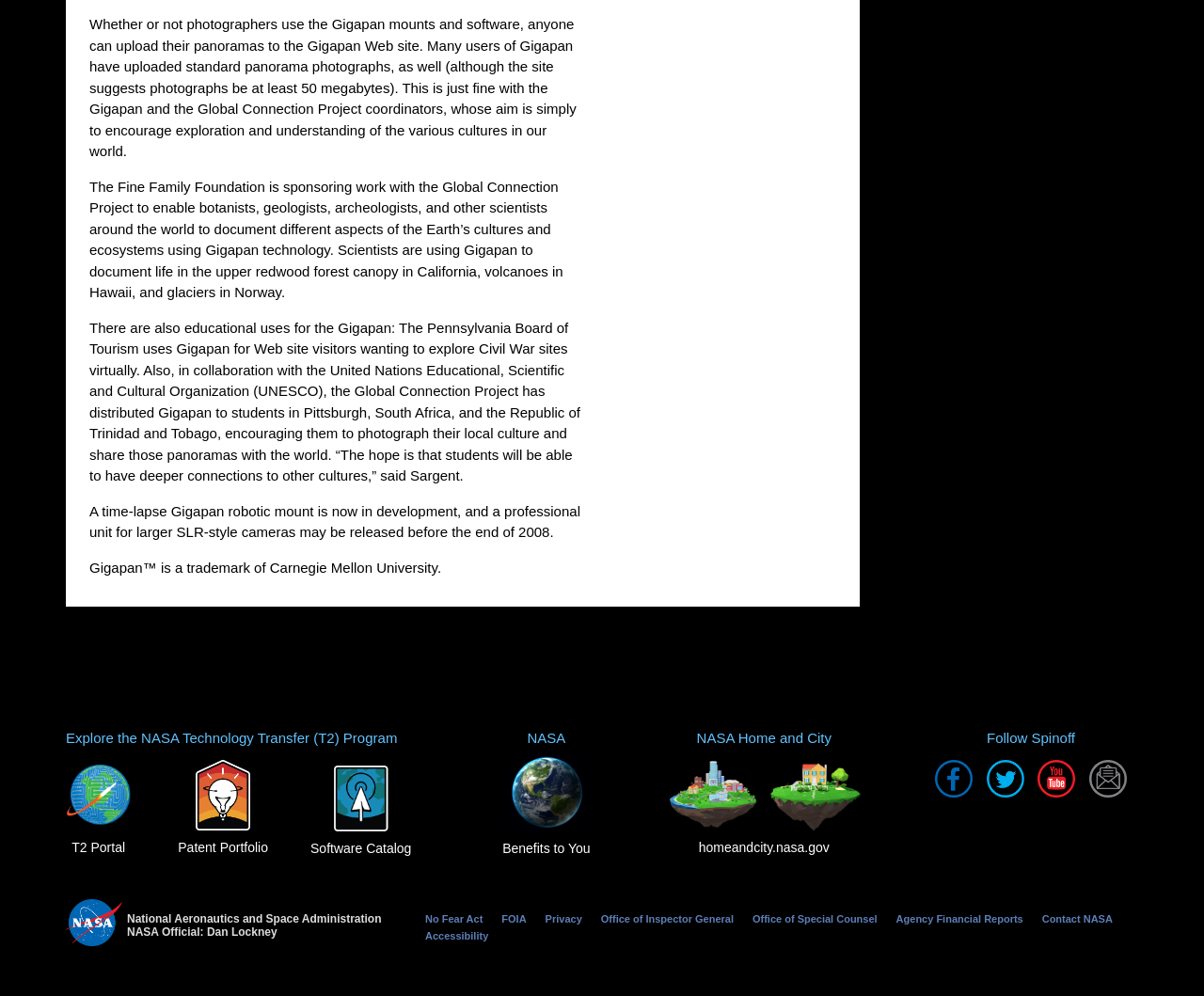Identify the bounding box coordinates for the element you need to click to achieve the following task: "Explore the NASA Technology Transfer Program". The coordinates must be four float values ranging from 0 to 1, formatted as [left, top, right, bottom].

[0.055, 0.733, 0.349, 0.749]